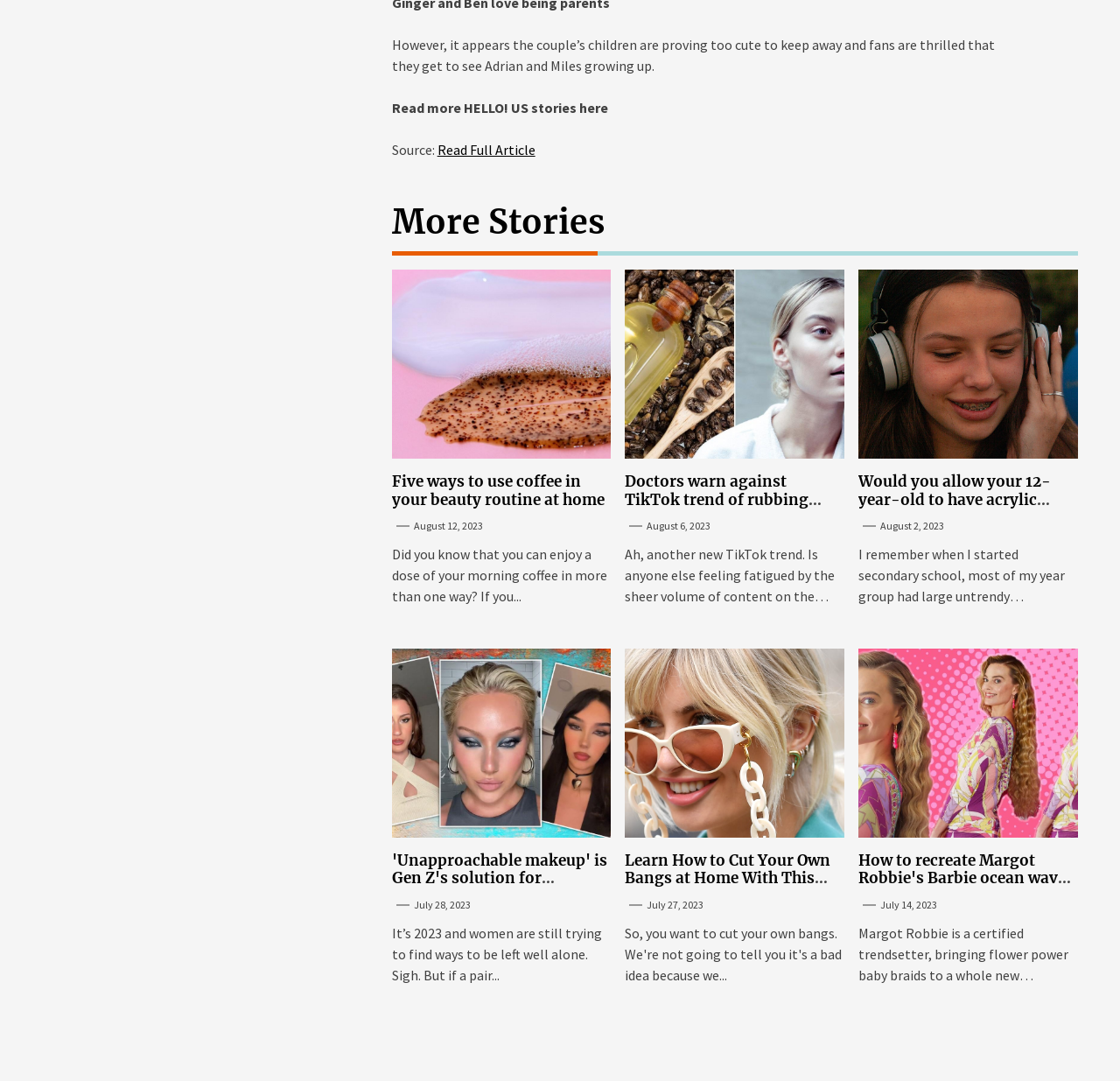Please identify the coordinates of the bounding box that should be clicked to fulfill this instruction: "Read the article about doctors warning against TikTok trend".

[0.558, 0.437, 0.734, 0.487]